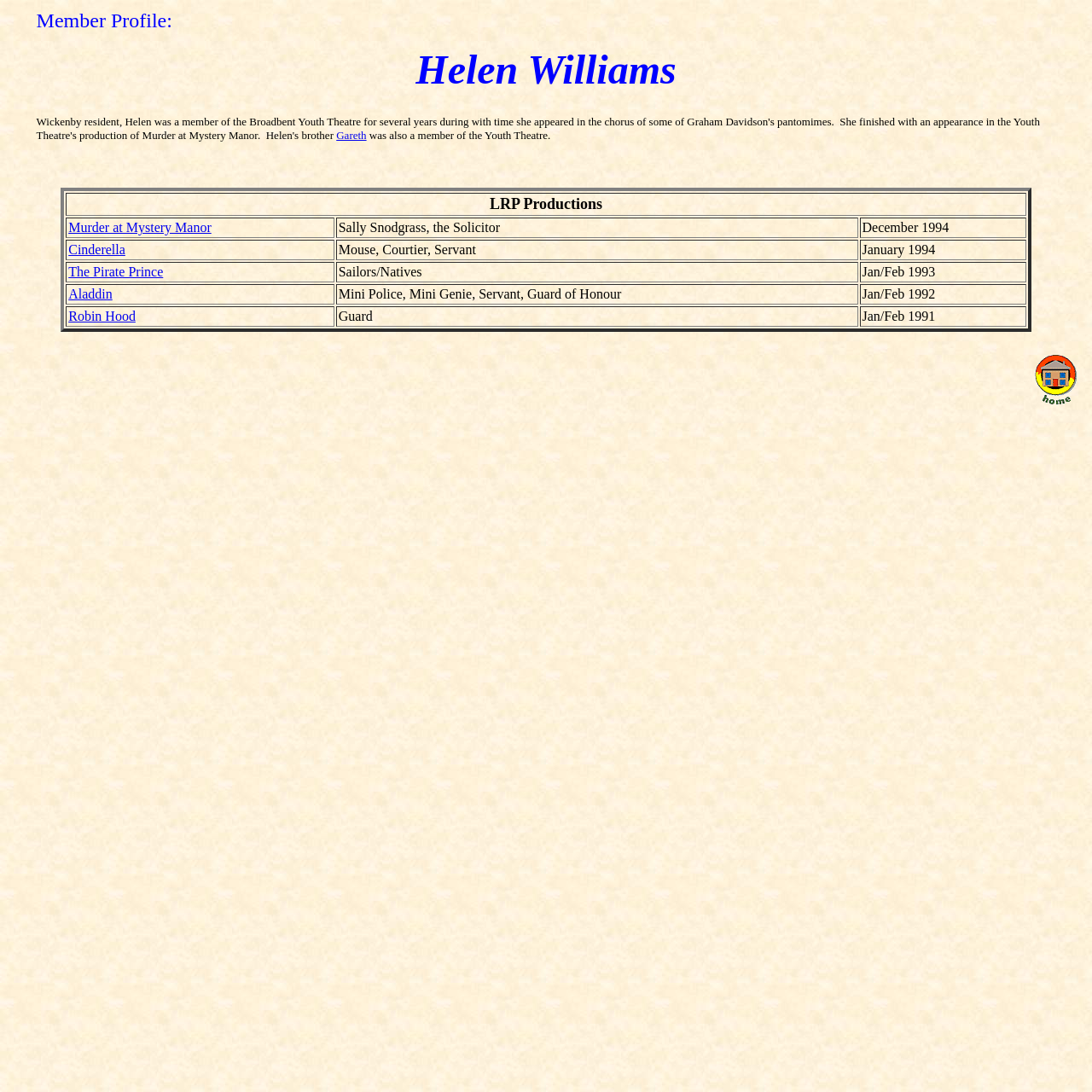Refer to the image and provide a thorough answer to this question:
What is the format of the table?

The table on the webpage is organized into rows and columns, with each row representing a production and each column representing a category, such as production title, role, and date.